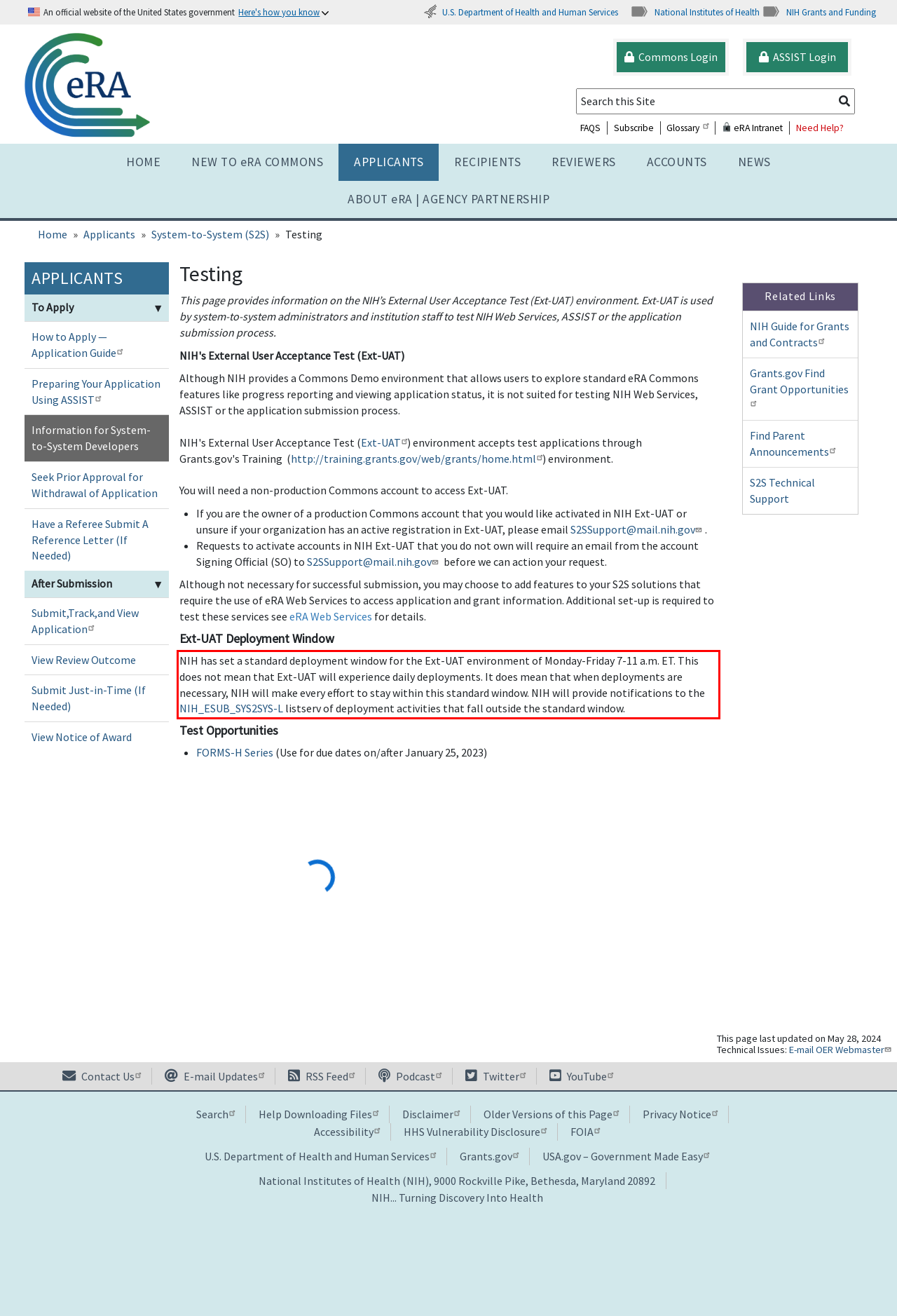You have a screenshot with a red rectangle around a UI element. Recognize and extract the text within this red bounding box using OCR.

NIH has set a standard deployment window for the Ext-UAT environment of Monday-Friday 7-11 a.m. ET. This does not mean that Ext-UAT will experience daily deployments. It does mean that when deployments are necessary, NIH will make every effort to stay within this standard window. NIH will provide notifications to the NIH_ESUB_SYS2SYS-L listserv of deployment activities that fall outside the standard window.